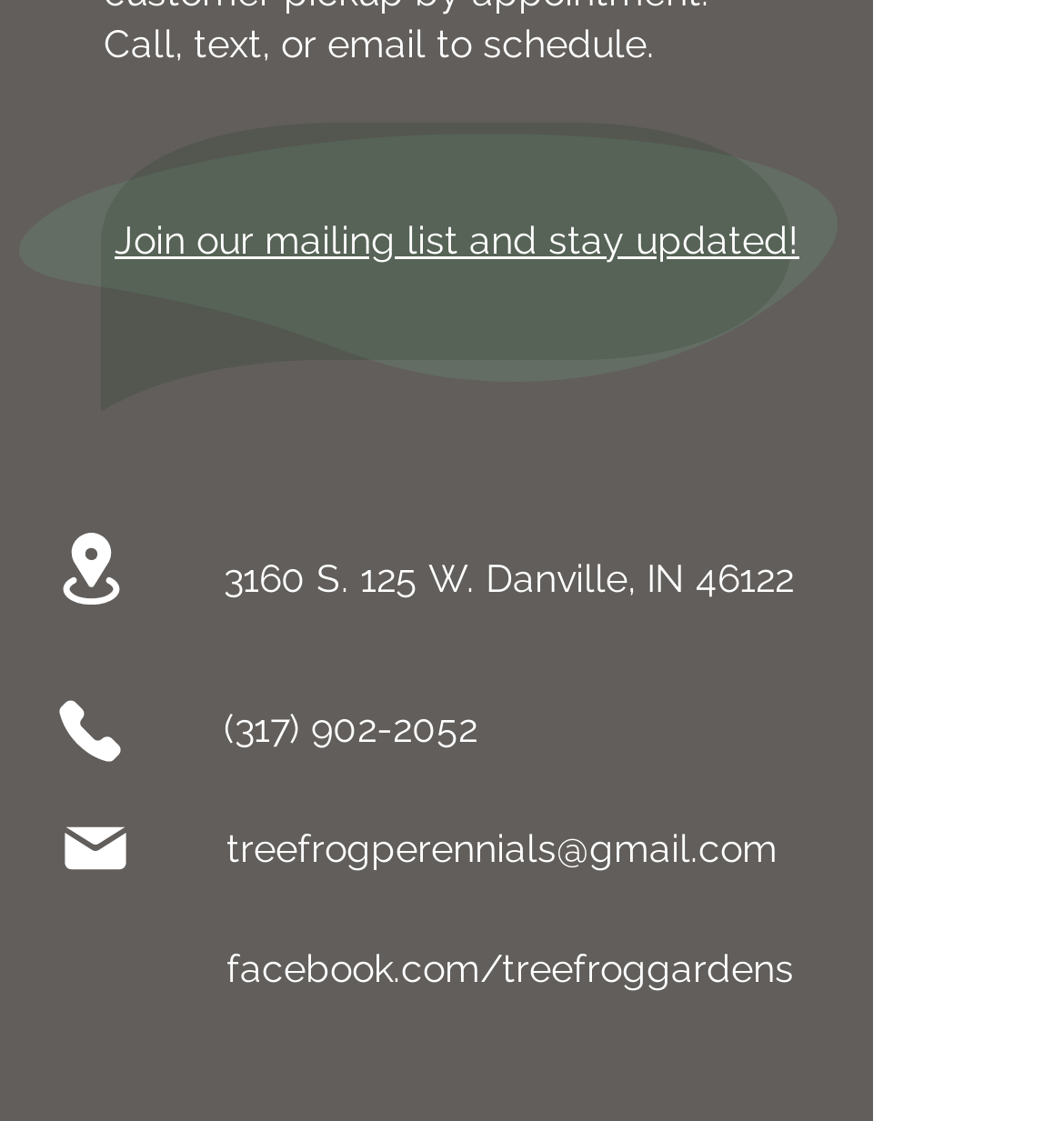Give the bounding box coordinates for the element described as: "(317) 902-2052".

[0.21, 0.63, 0.449, 0.668]